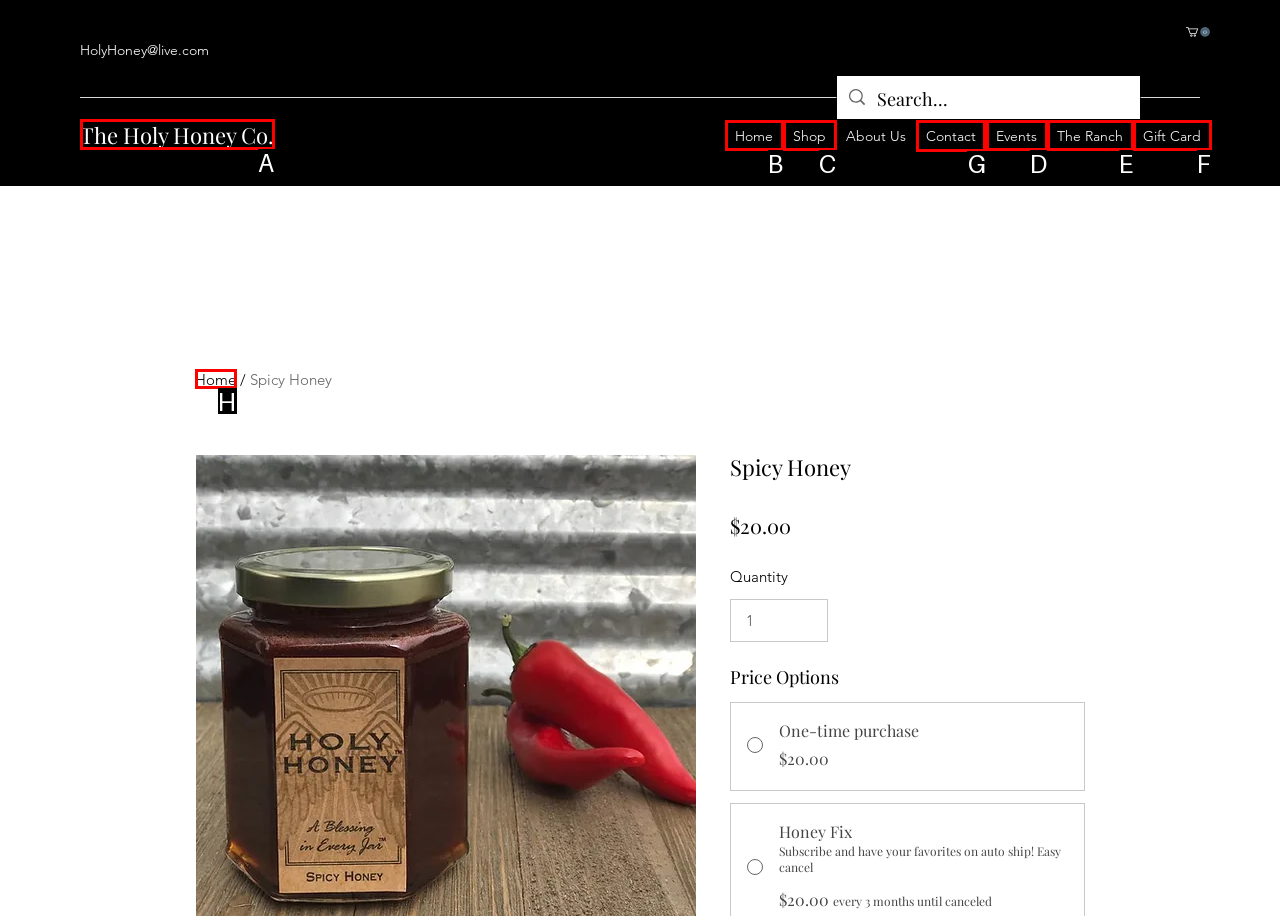Please identify the correct UI element to click for the task: Contact us Respond with the letter of the appropriate option.

G